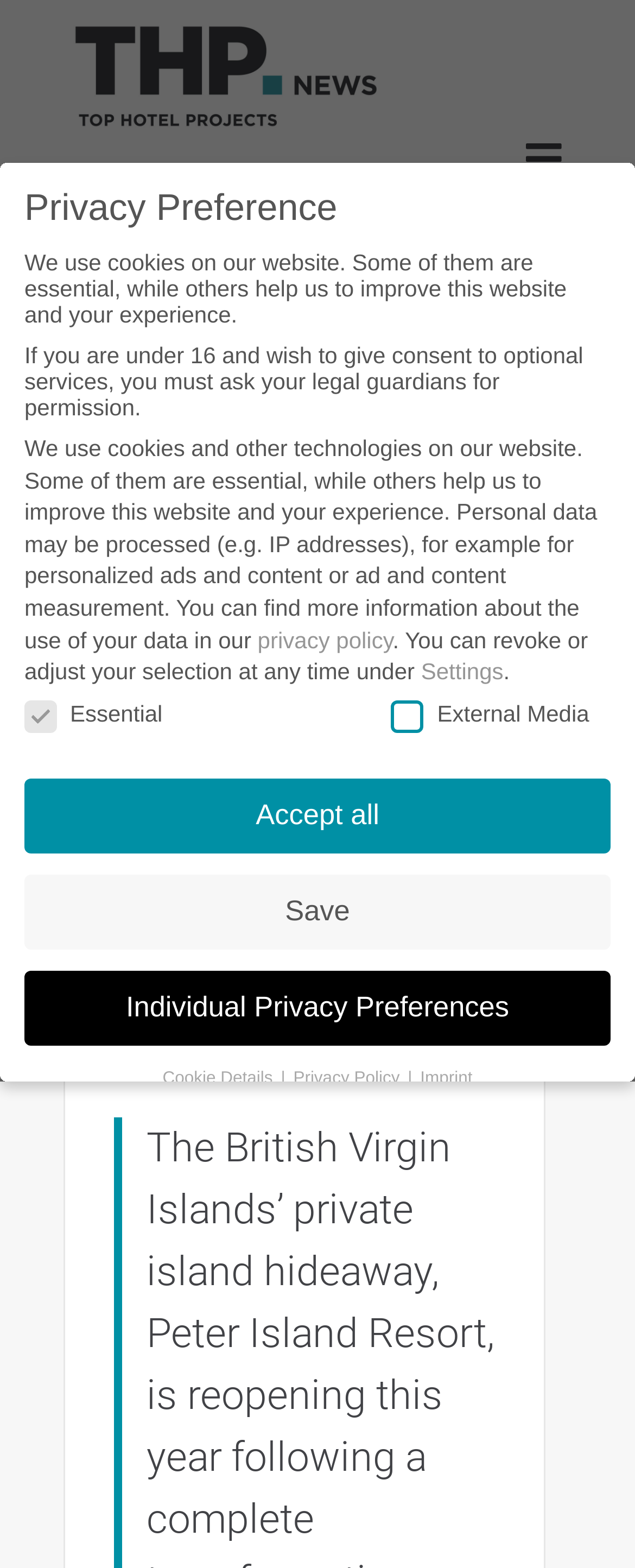Give a short answer using one word or phrase for the question:
What is the category of the article?

HOTEL PROJECTS